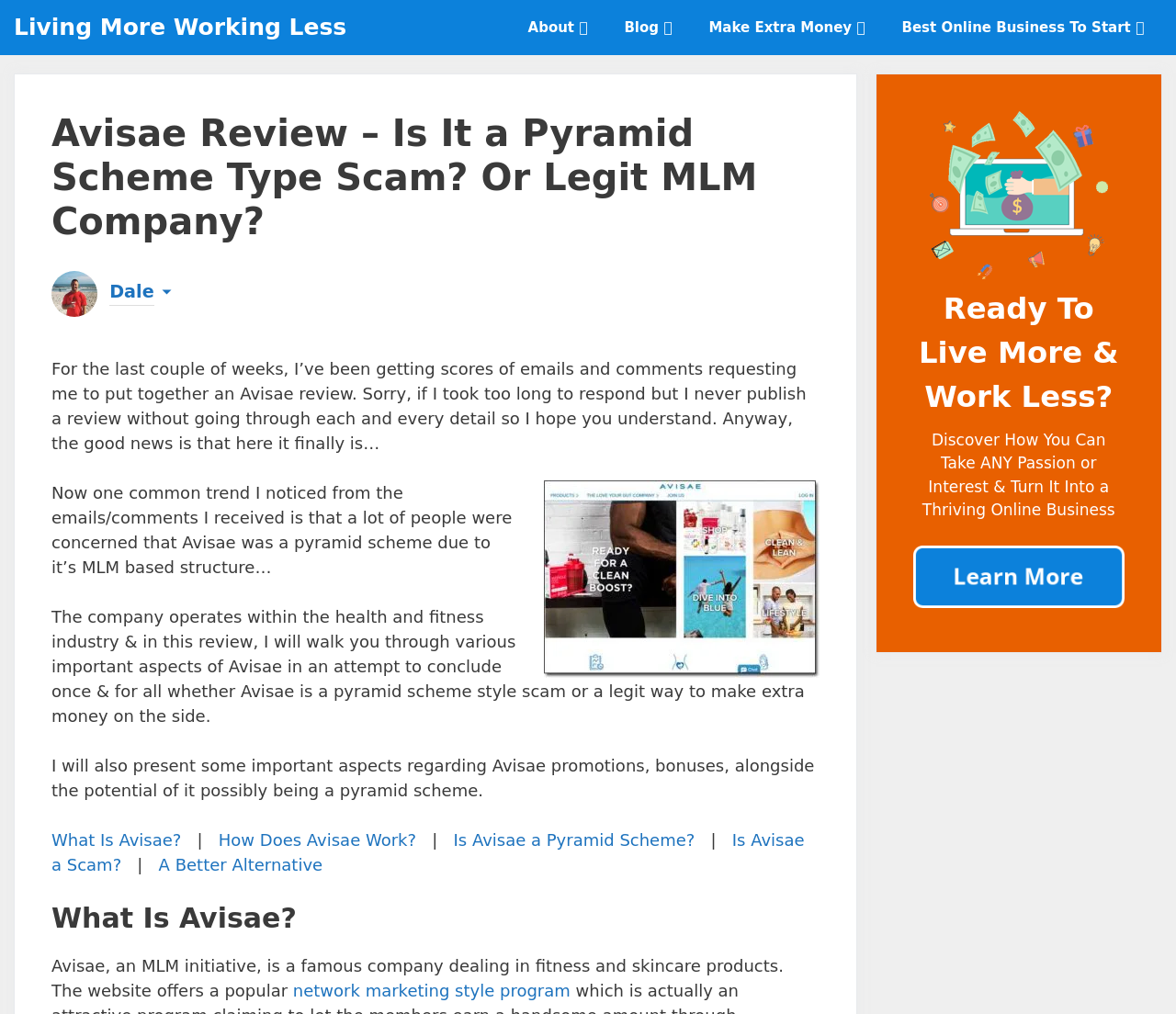Generate an in-depth caption that captures all aspects of the webpage.

The webpage is a review of Avisae, a multi-level marketing (MLM) company in the health and fitness industry. At the top, there is a navigation bar with five links: "Living More Working Less", "About", "Blog", "Make Extra Money", and "Best Online Business To Start". Below the navigation bar, there is a header section with the title "Avisae Review – Is It a Pyramid Scheme Type Scam? Or Legit MLM Company?".

On the left side of the page, there is a profile section with a photo of the author, Dale, and a brief introduction. The author apologizes for the delay in responding to requests for an Avisae review and explains that they take the time to thoroughly research each company before publishing a review.

The main content of the page is divided into sections, each with a heading and a brief summary. The first section introduces the purpose of the review, which is to determine whether Avisae is a pyramid scheme or a legitimate way to make extra money. The section includes a screenshot of the Avisae website.

The subsequent sections are linked to specific topics, including "What Is Avisae?", "How Does Avisae Work?", "Is Avisae a Pyramid Scheme?", "Is Avisae a Scam?", and "A Better Alternative". Each section has a brief summary and a link to read more.

On the right side of the page, there is a complementary section with an image and a call-to-action to "Learn More" about turning a passion or interest into a thriving online business.

Overall, the webpage is a detailed review of Avisae, with a focus on determining its legitimacy and potential as a way to make extra money.